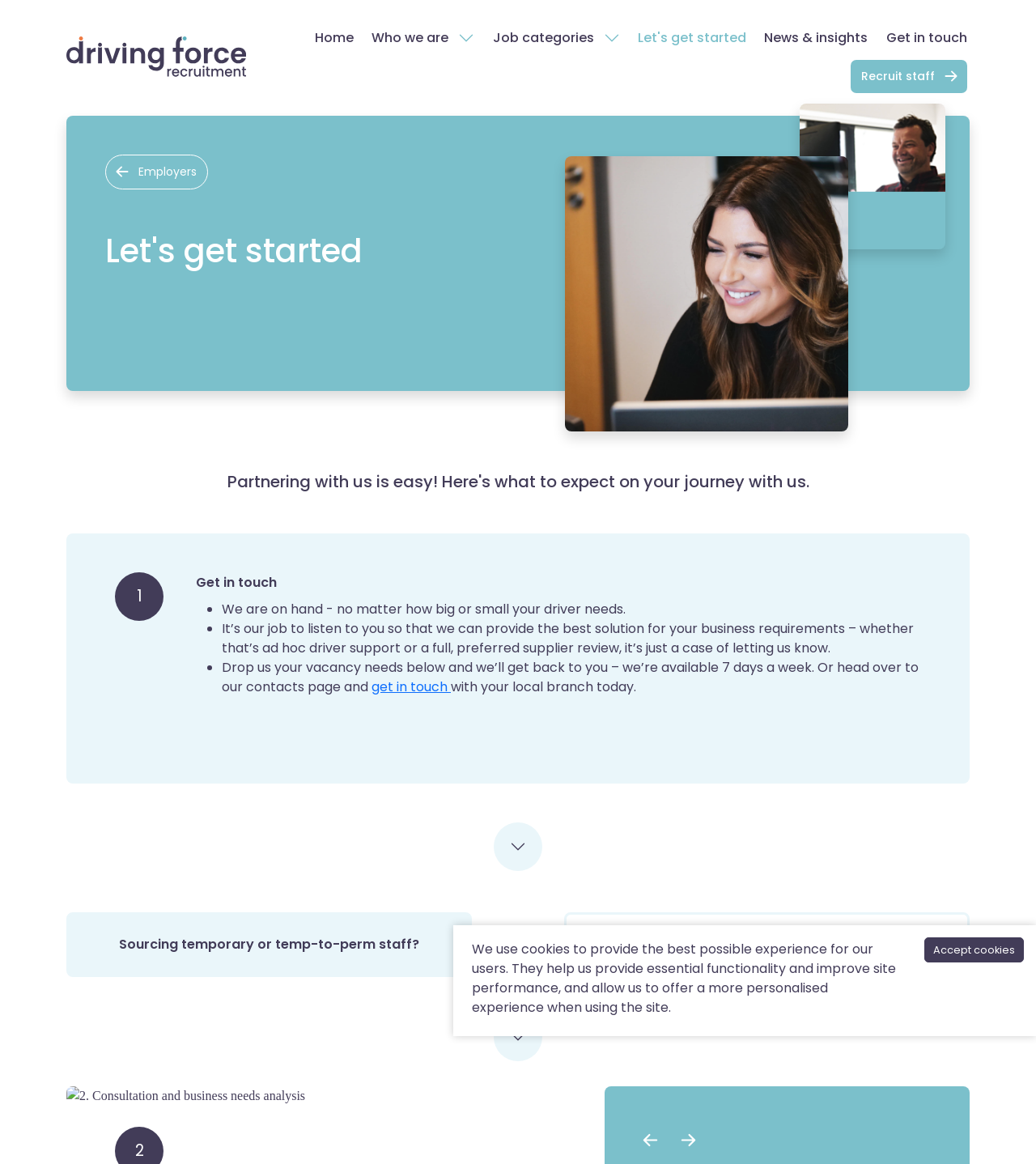Please specify the bounding box coordinates of the region to click in order to perform the following instruction: "Click the 'Let's get started' button".

[0.616, 0.024, 0.72, 0.04]